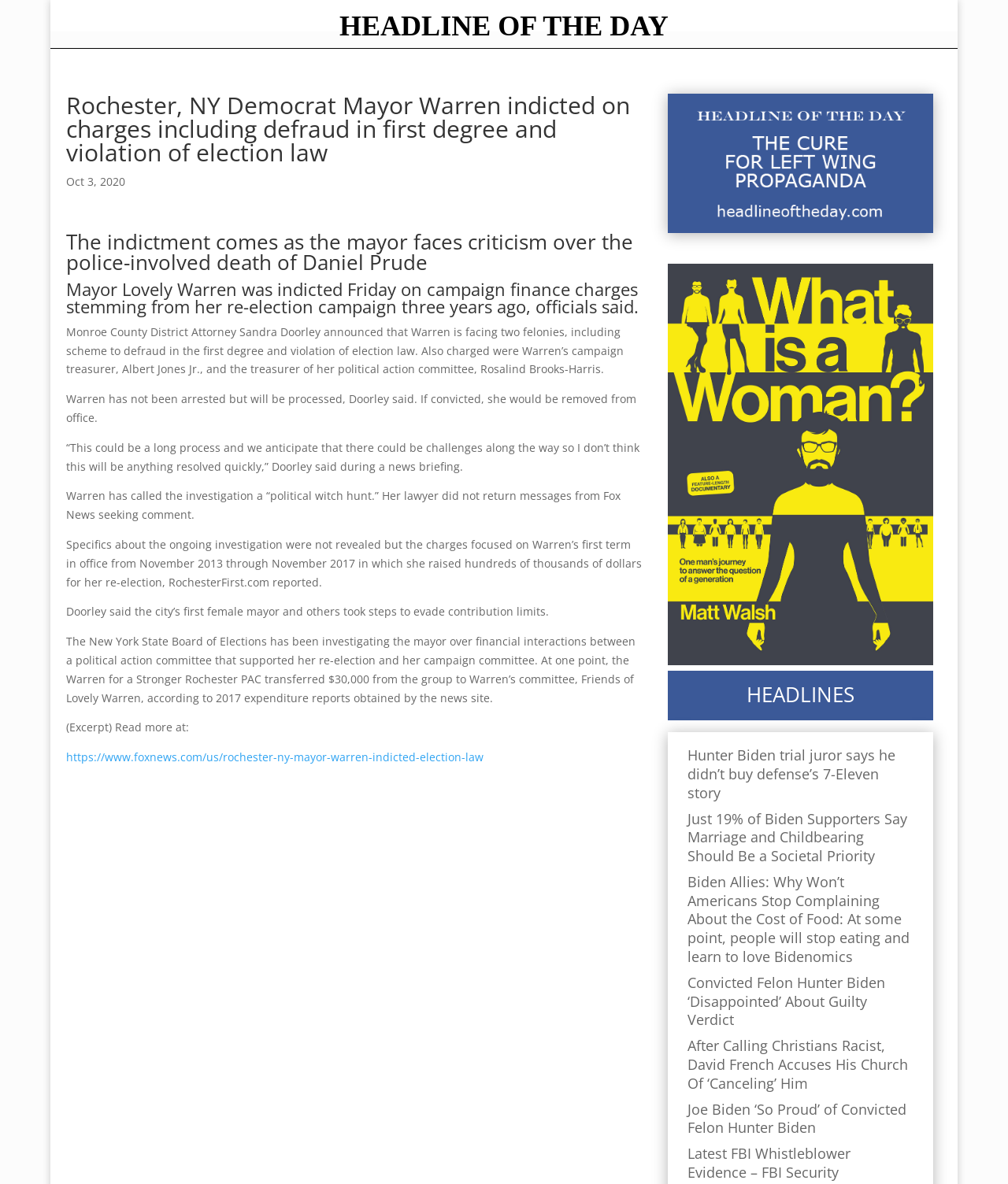Provide the text content of the webpage's main heading.

HEADLINE OF THE DAY